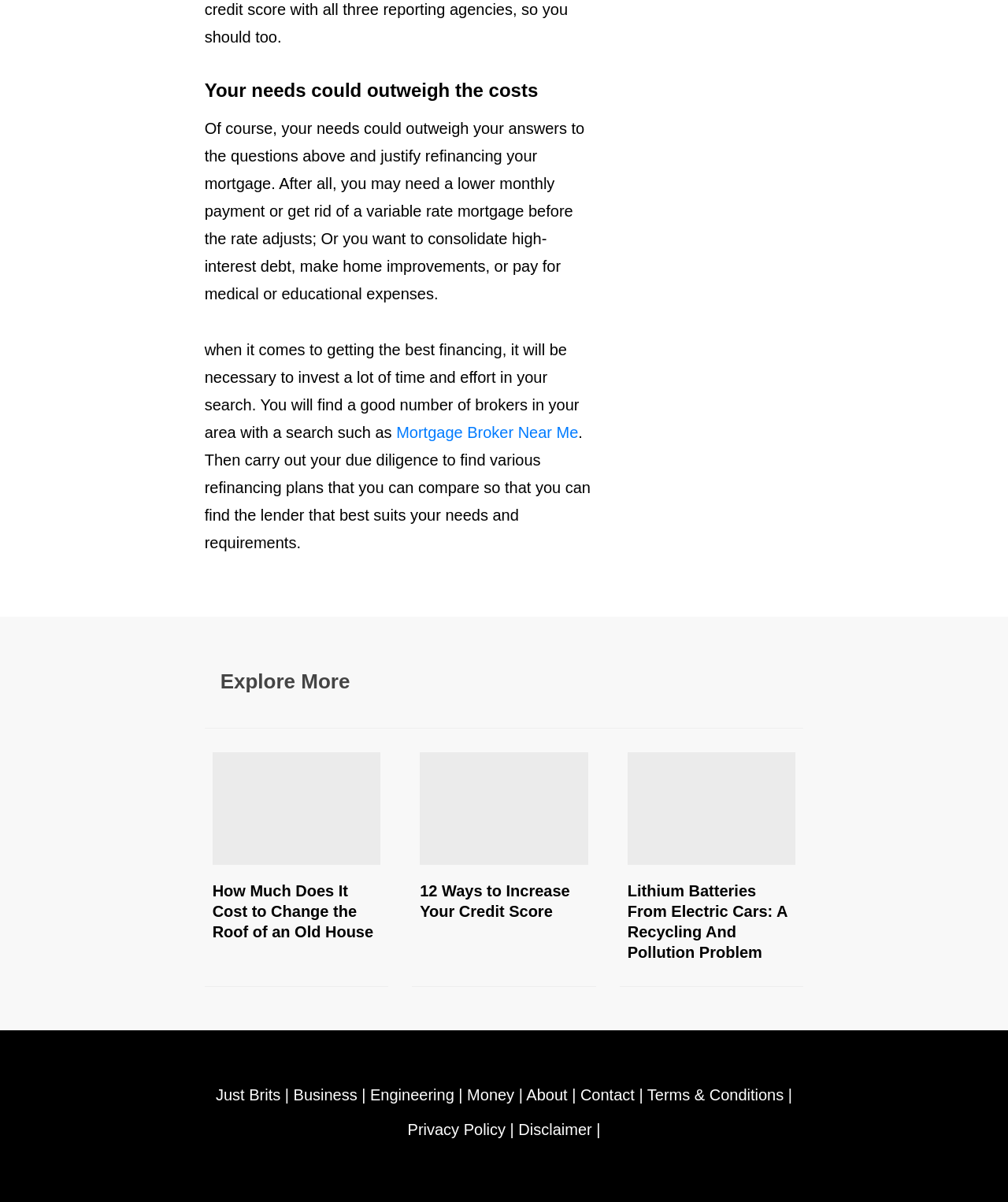Locate the bounding box of the UI element with the following description: "Engineering".

[0.367, 0.903, 0.451, 0.918]